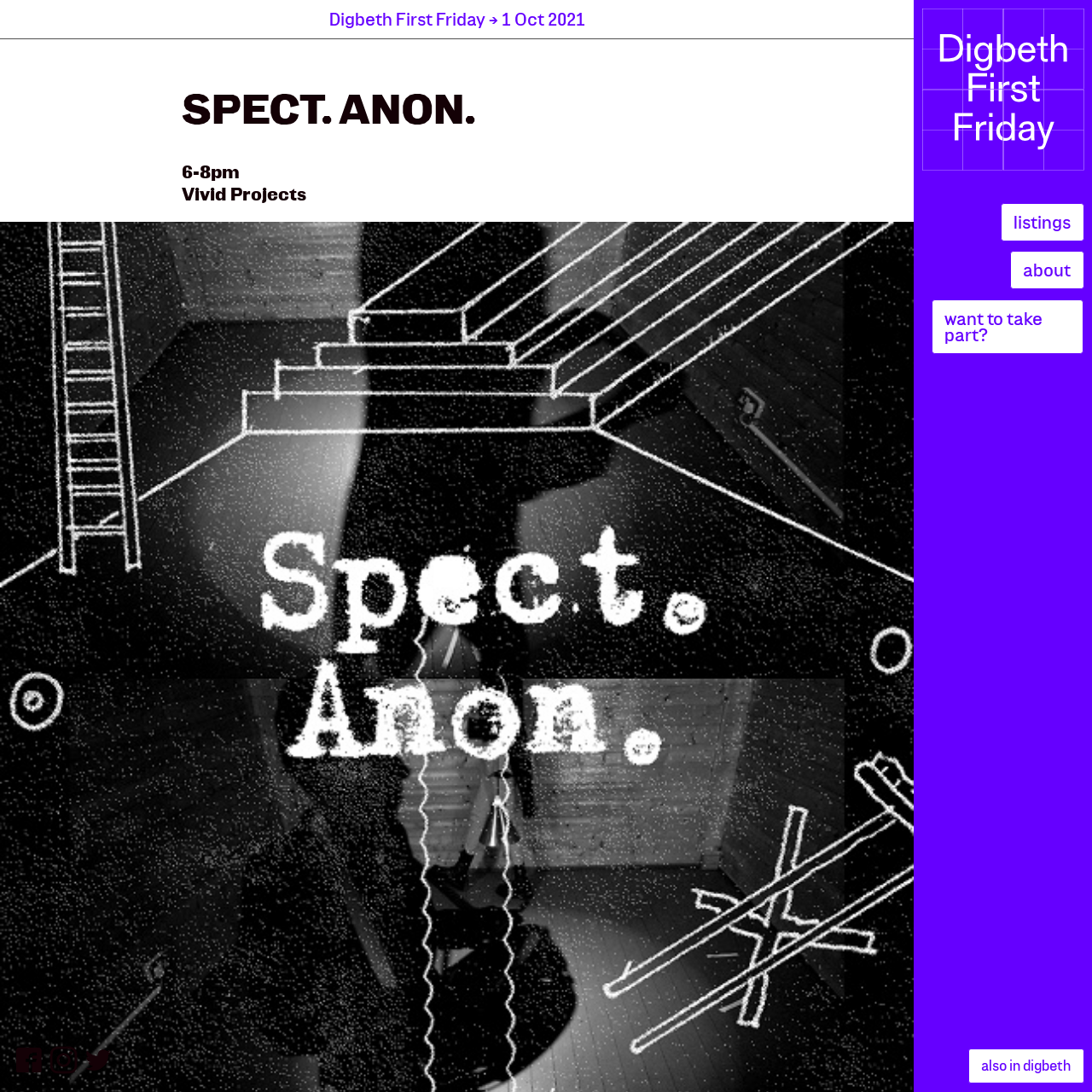Identify the coordinates of the bounding box for the element that must be clicked to accomplish the instruction: "check also in Digbeth".

[0.887, 0.96, 0.993, 0.993]